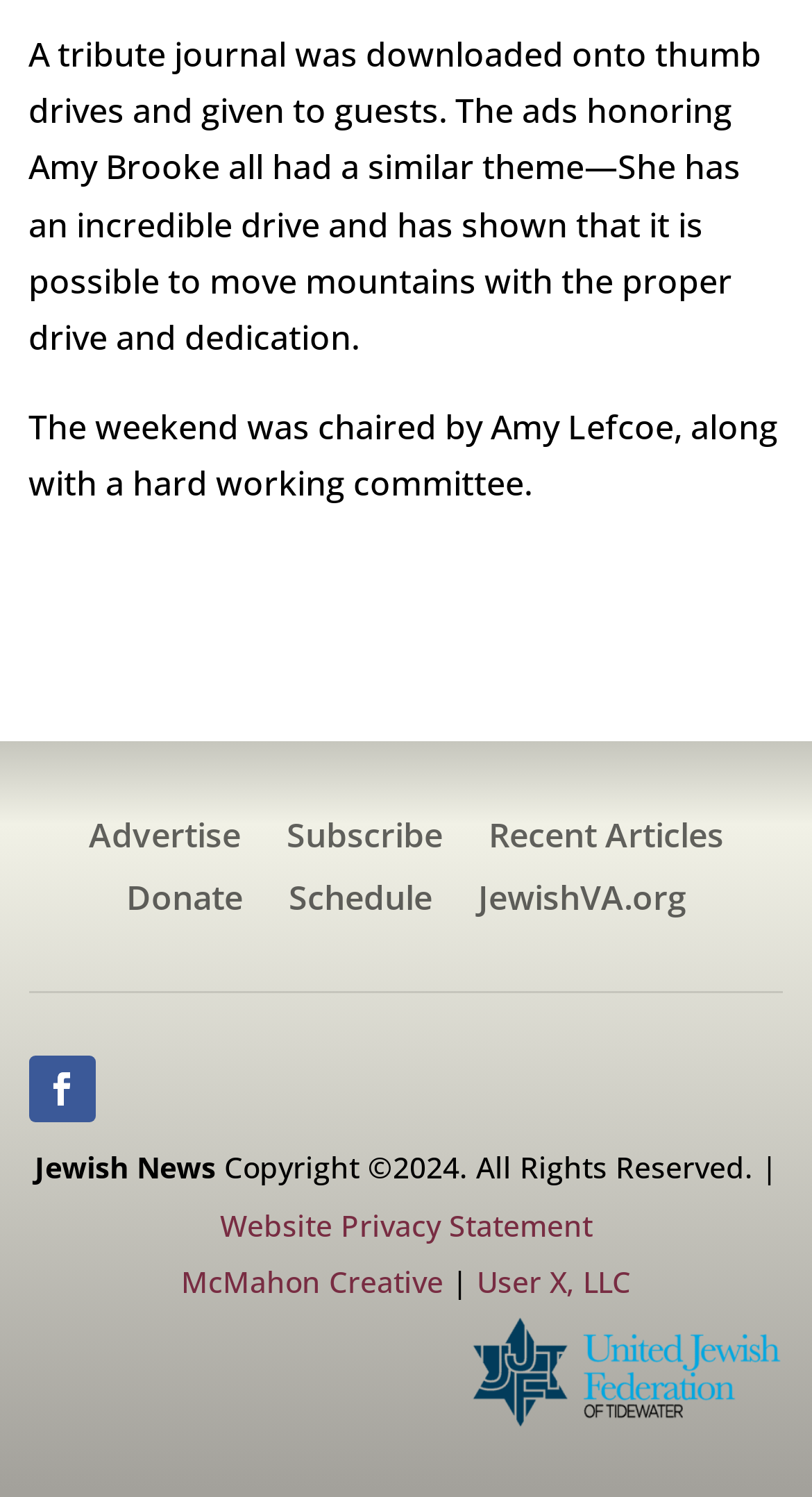What is the name of the person honored in the tribute journal?
Based on the image content, provide your answer in one word or a short phrase.

Amy Brooke